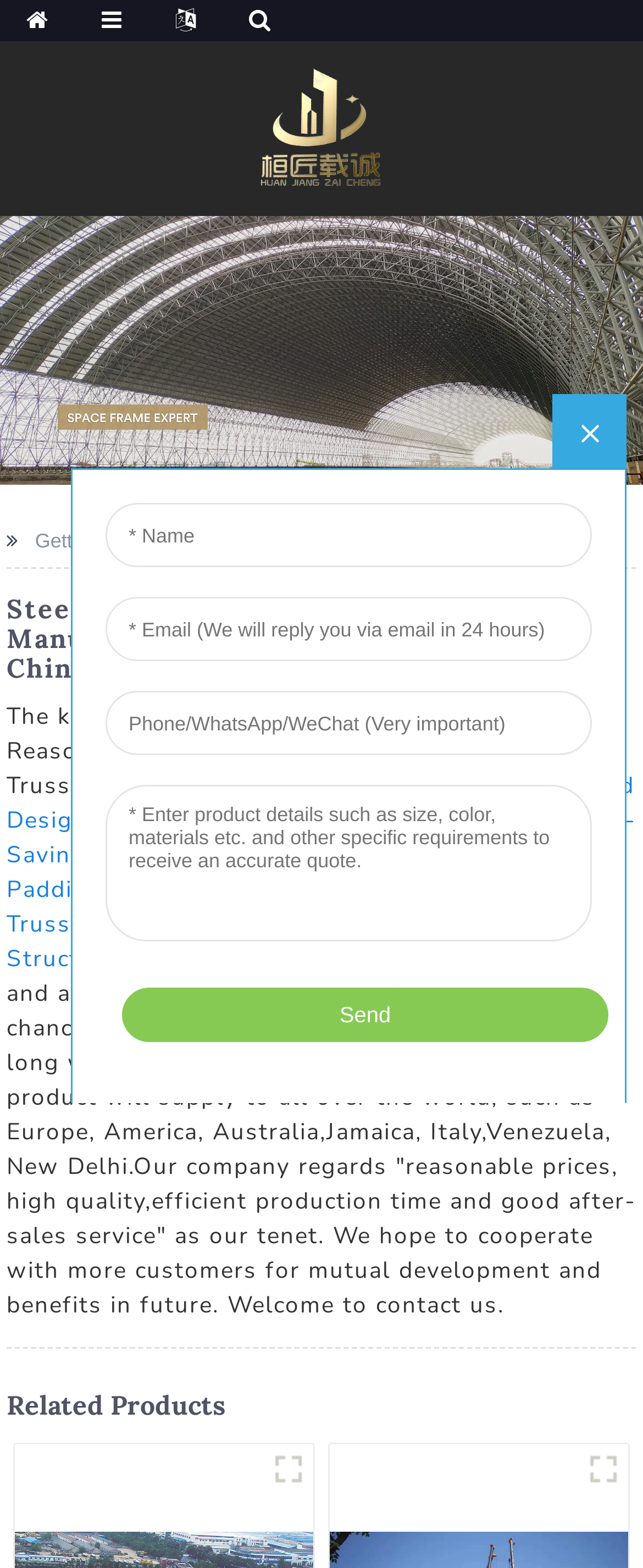Analyze the image and give a detailed response to the question:
What is the company's target market?

The company's target market can be inferred from the paragraph that mentions the company's products will be supplied to all over the world, including Europe, America, Australia, Jamaica, Italy, Venezuela, and New Delhi.